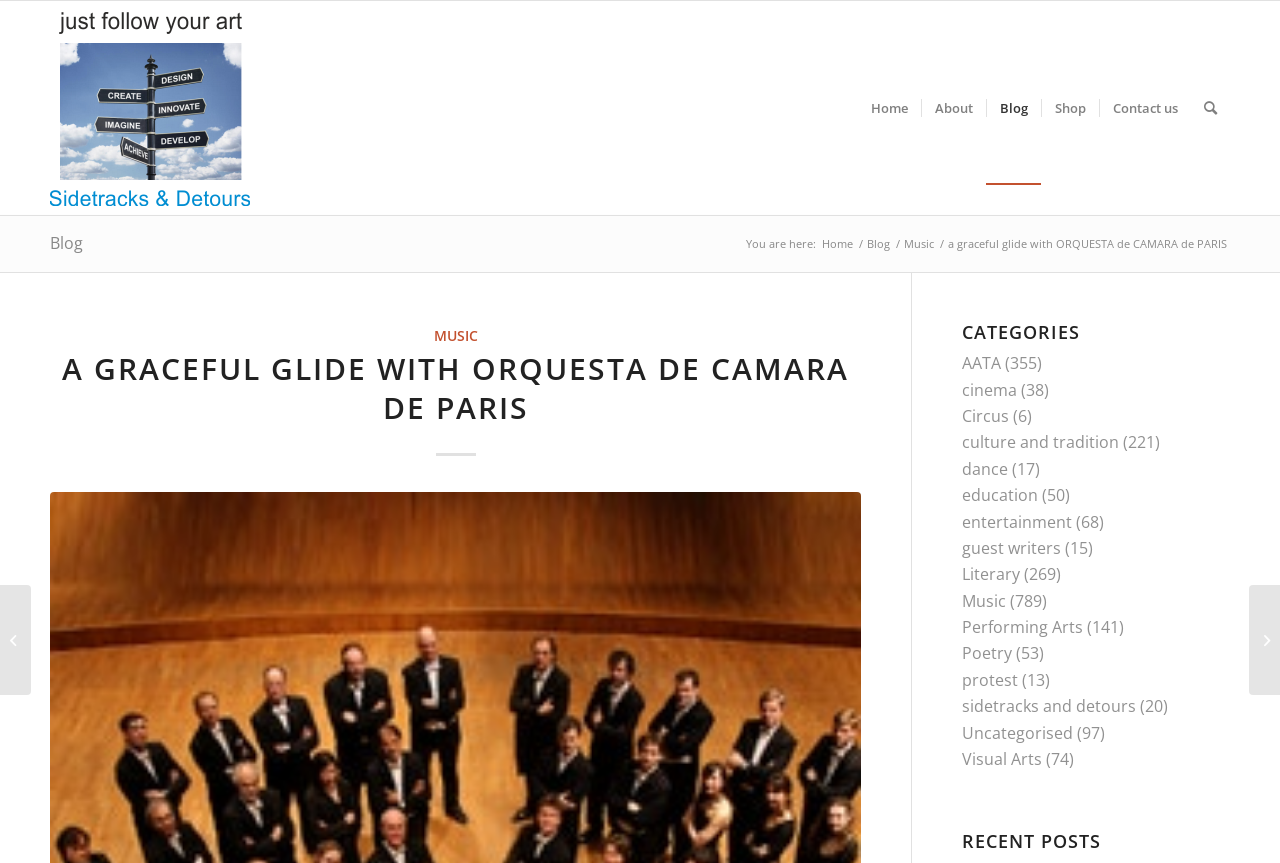Identify the bounding box coordinates for the element you need to click to achieve the following task: "click on Home". Provide the bounding box coordinates as four float numbers between 0 and 1, in the form [left, top, right, bottom].

[0.67, 0.001, 0.72, 0.249]